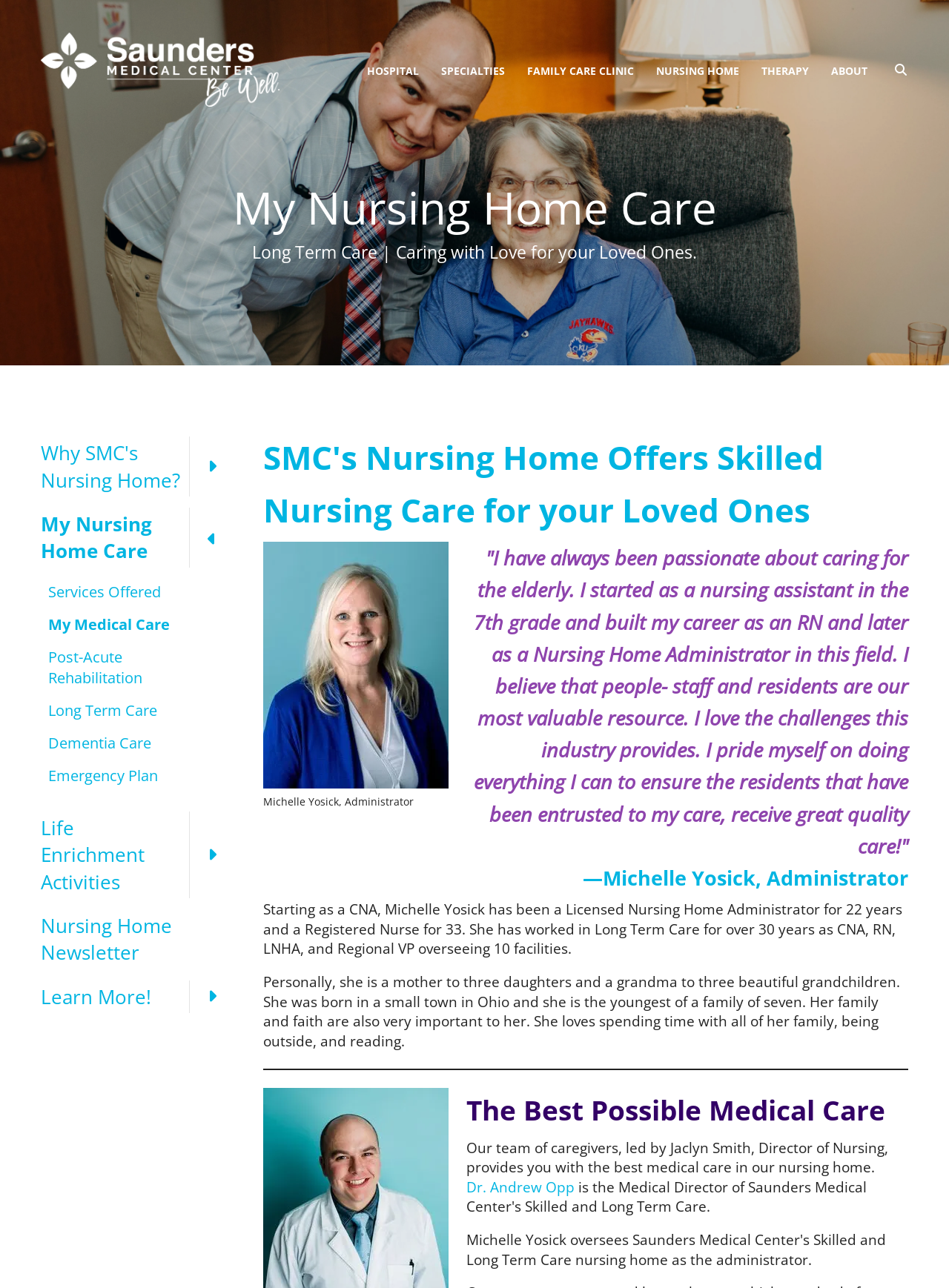Please study the image and answer the question comprehensively:
How many links are there in the secondary navigation menu?

This answer can be obtained by counting the number of links in the secondary navigation menu which is located below the heading 'My Nursing Home Care'. The links are 'Why SMC's Nursing Home?', 'My Nursing Home Care', 'Services Offered', 'My Medical Care', 'Post-Acute Rehabilitation', 'Long Term Care', and 'Dementia Care'.